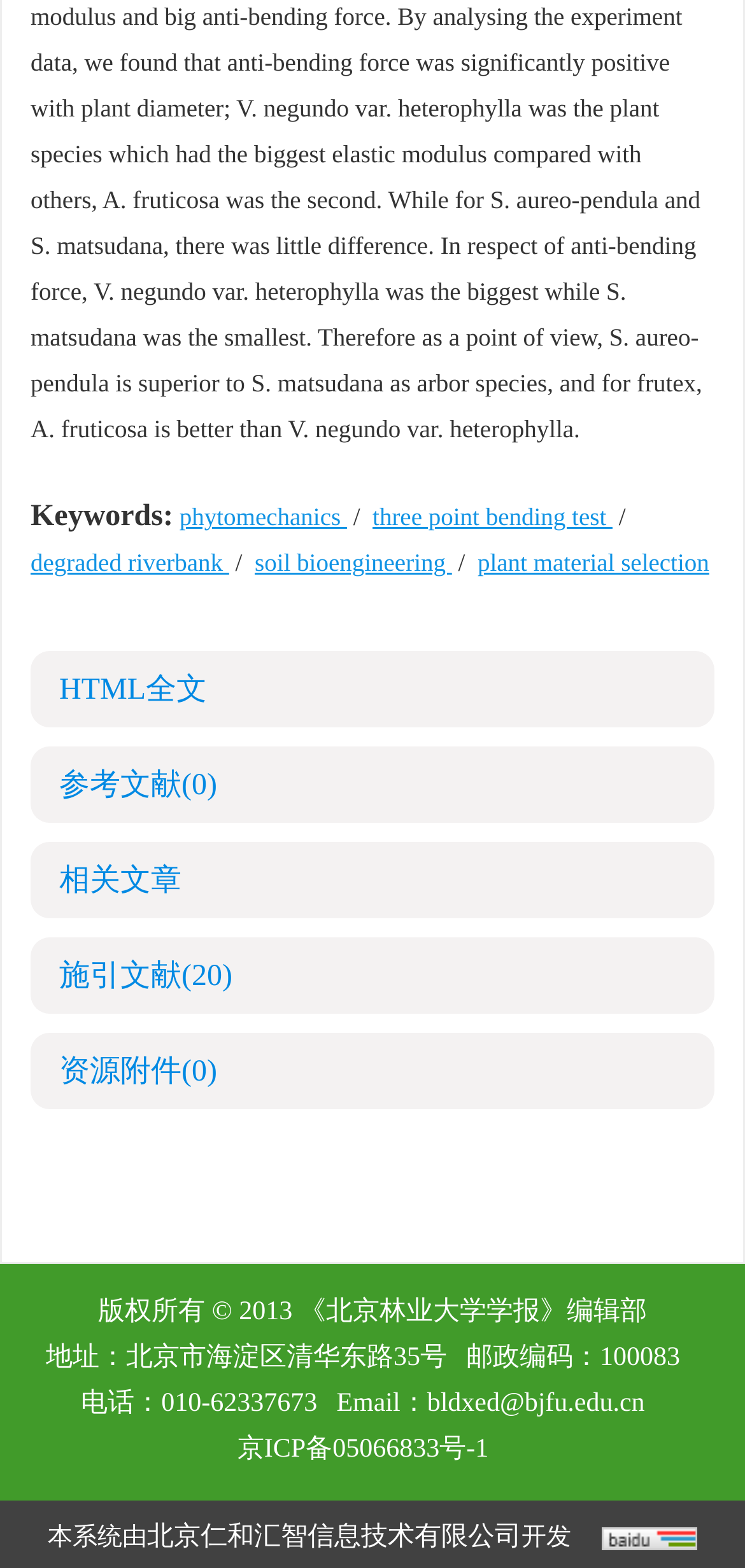Answer this question in one word or a short phrase: What is the contact email of the webpage?

bldxed@bjfu.edu.cn